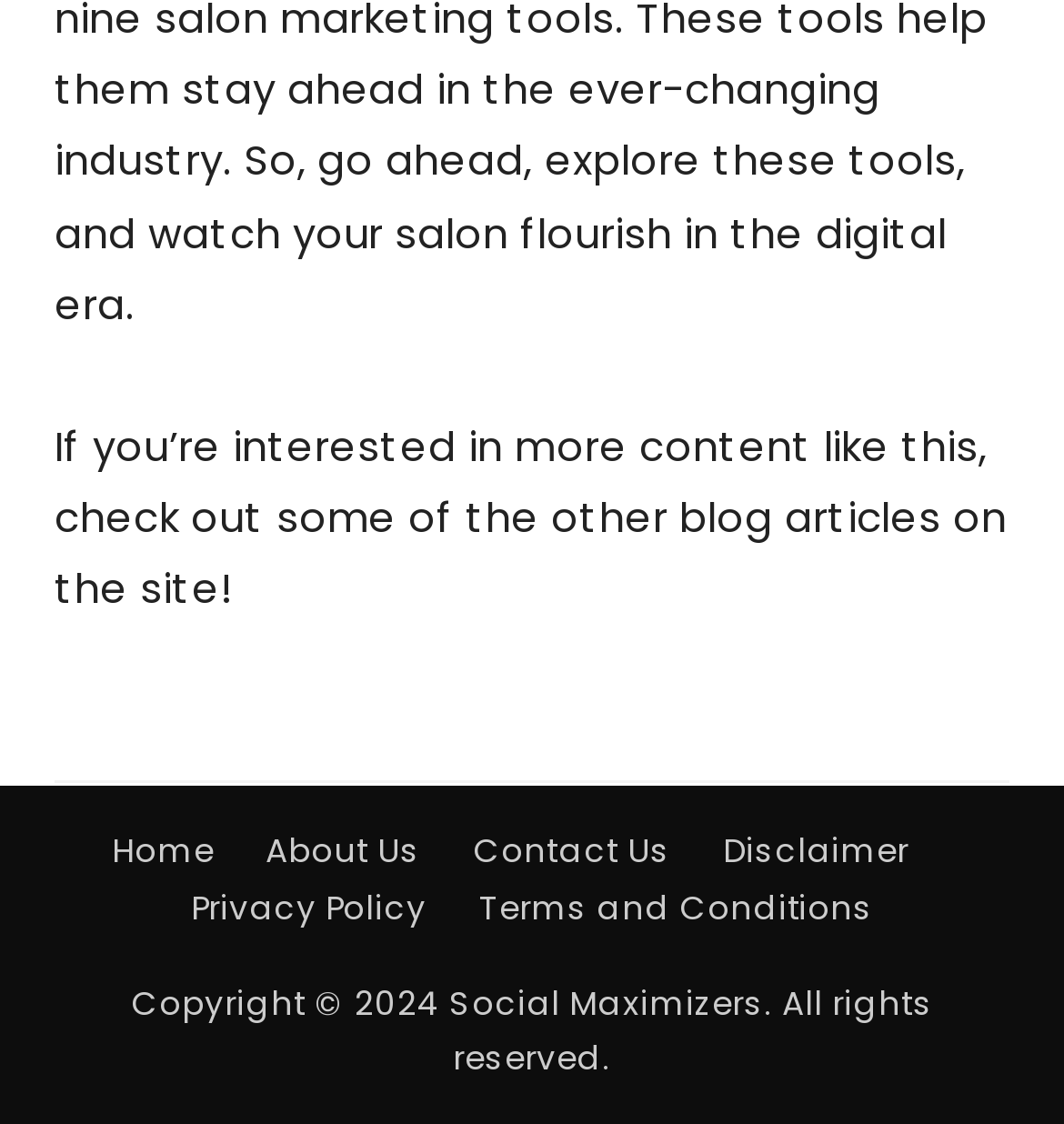Provide the bounding box coordinates of the HTML element this sentence describes: "Home".

[0.105, 0.736, 0.2, 0.779]